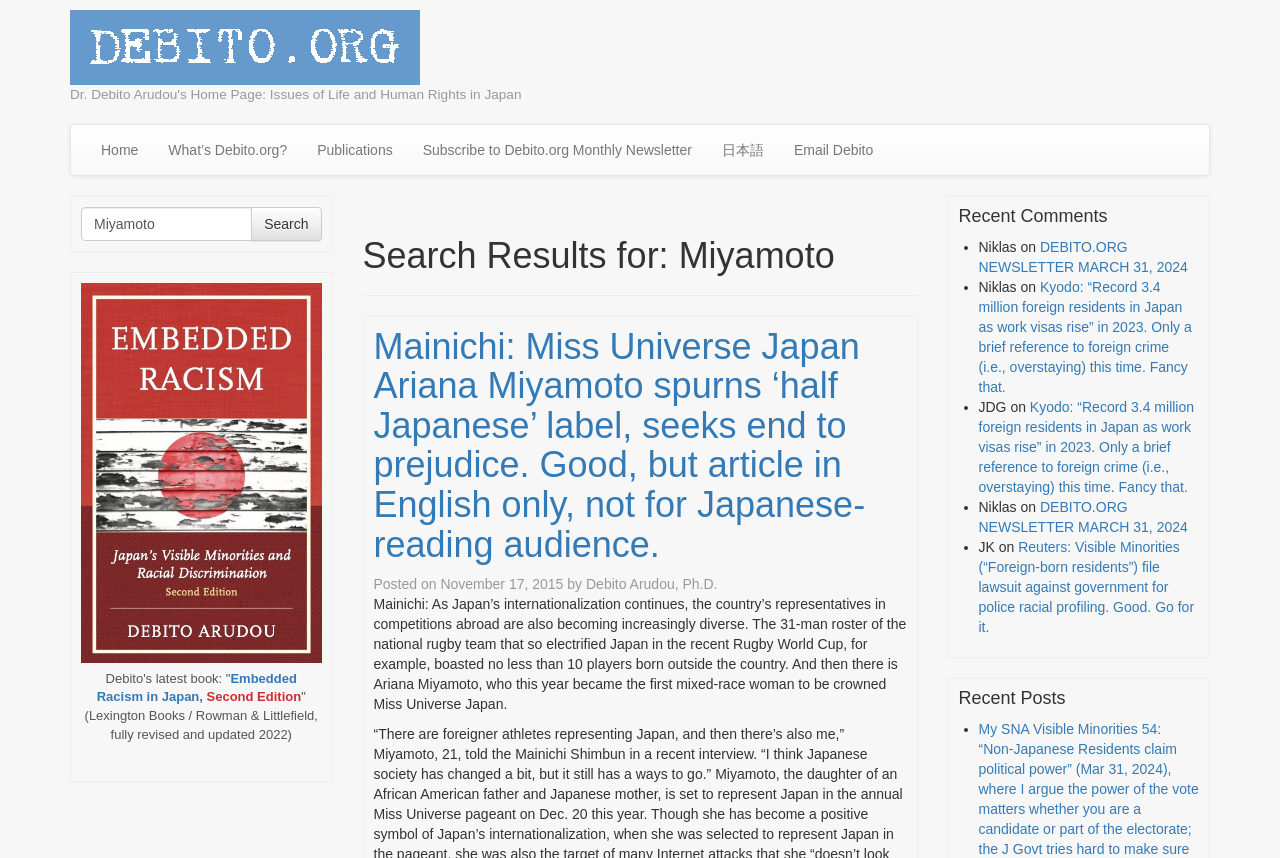Given the description "Subscribe to Debito.org Monthly Newsletter", provide the bounding box coordinates of the corresponding UI element.

[0.318, 0.146, 0.552, 0.204]